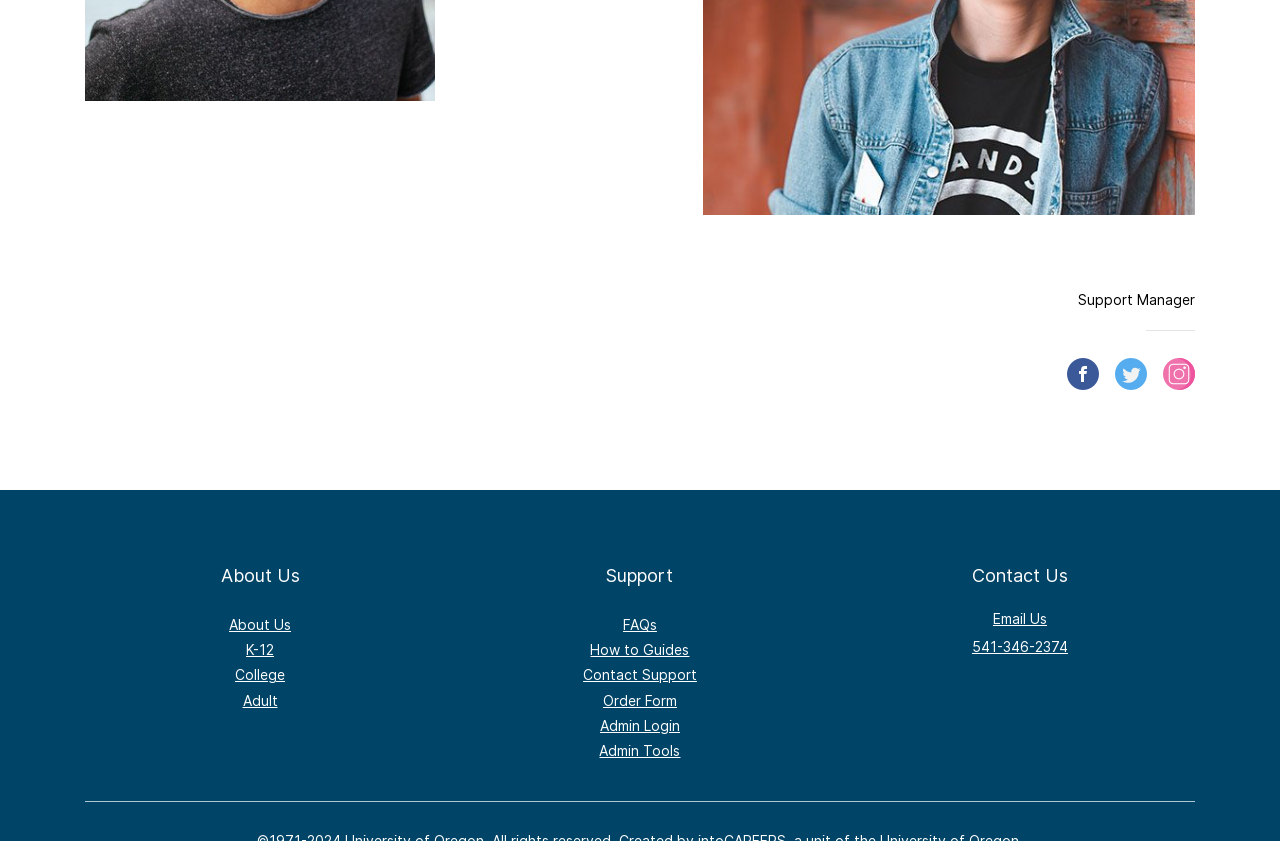Find the bounding box coordinates of the area to click in order to follow the instruction: "Call 541-346-2374".

[0.759, 0.759, 0.834, 0.779]